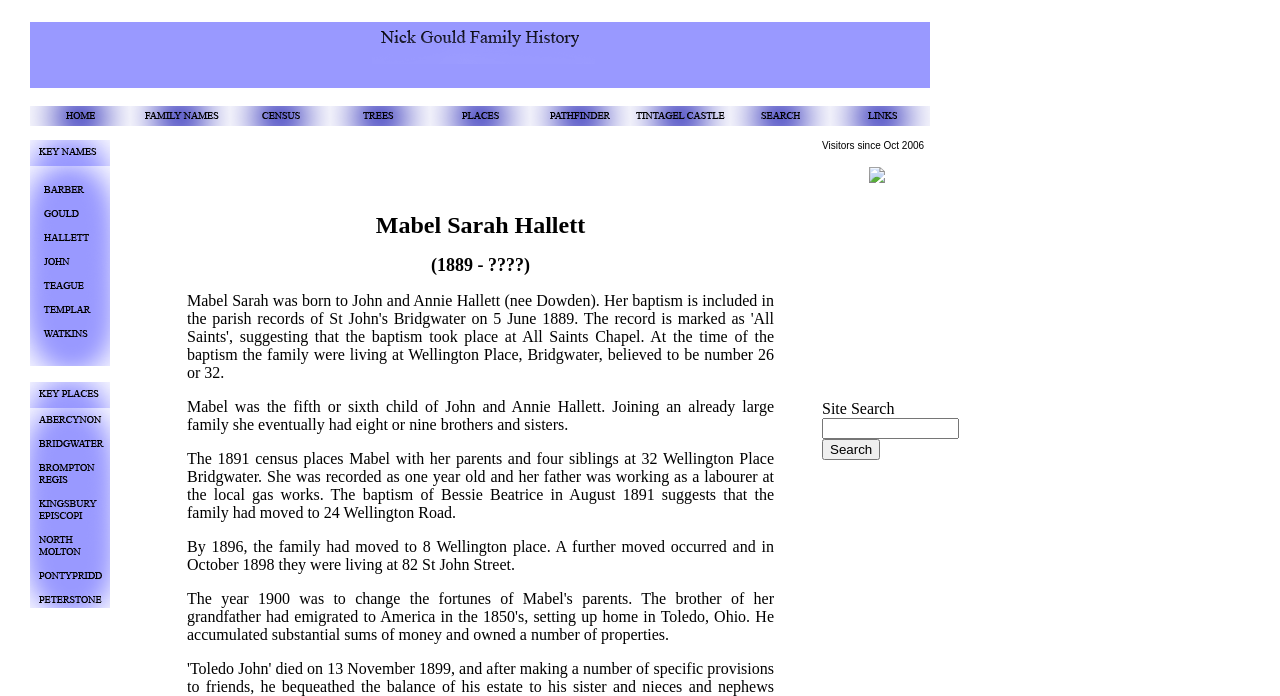Provide a one-word or brief phrase answer to the question:
What is the name of the person described on this webpage?

Mabel Sarah Hallett